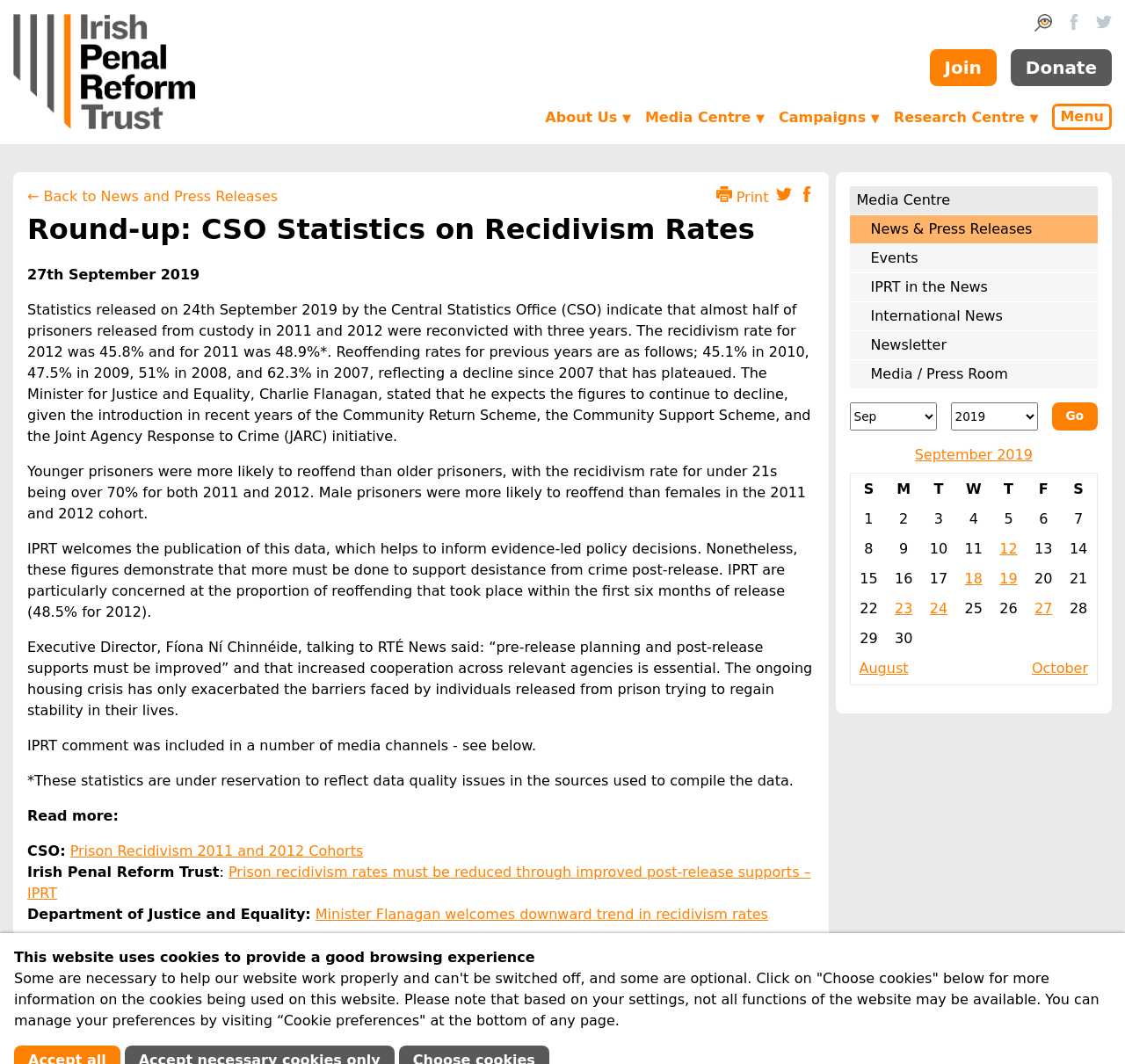What is the percentage of reoffending for under 21s in 2011 and 2012?
From the details in the image, provide a complete and detailed answer to the question.

According to the text, 'Younger prisoners were more likely to reoffend than older prisoners, with the recidivism rate for under 21s being over 70% for both 2011 and 2012.'